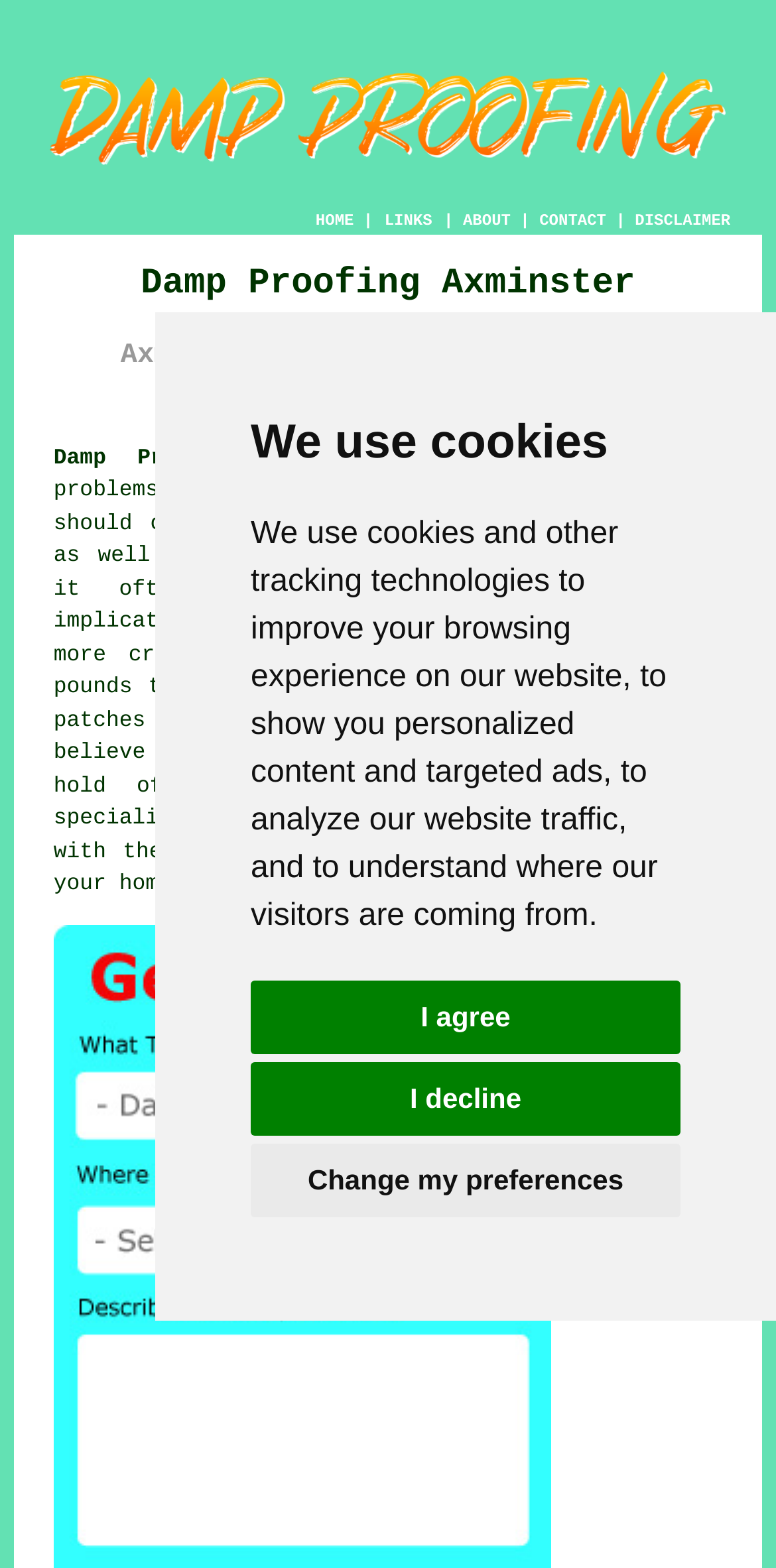Identify the bounding box for the UI element specified in this description: "Damp Proofing Axminster Devon (EX13):". The coordinates must be four float numbers between 0 and 1, formatted as [left, top, right, bottom].

[0.069, 0.285, 0.789, 0.3]